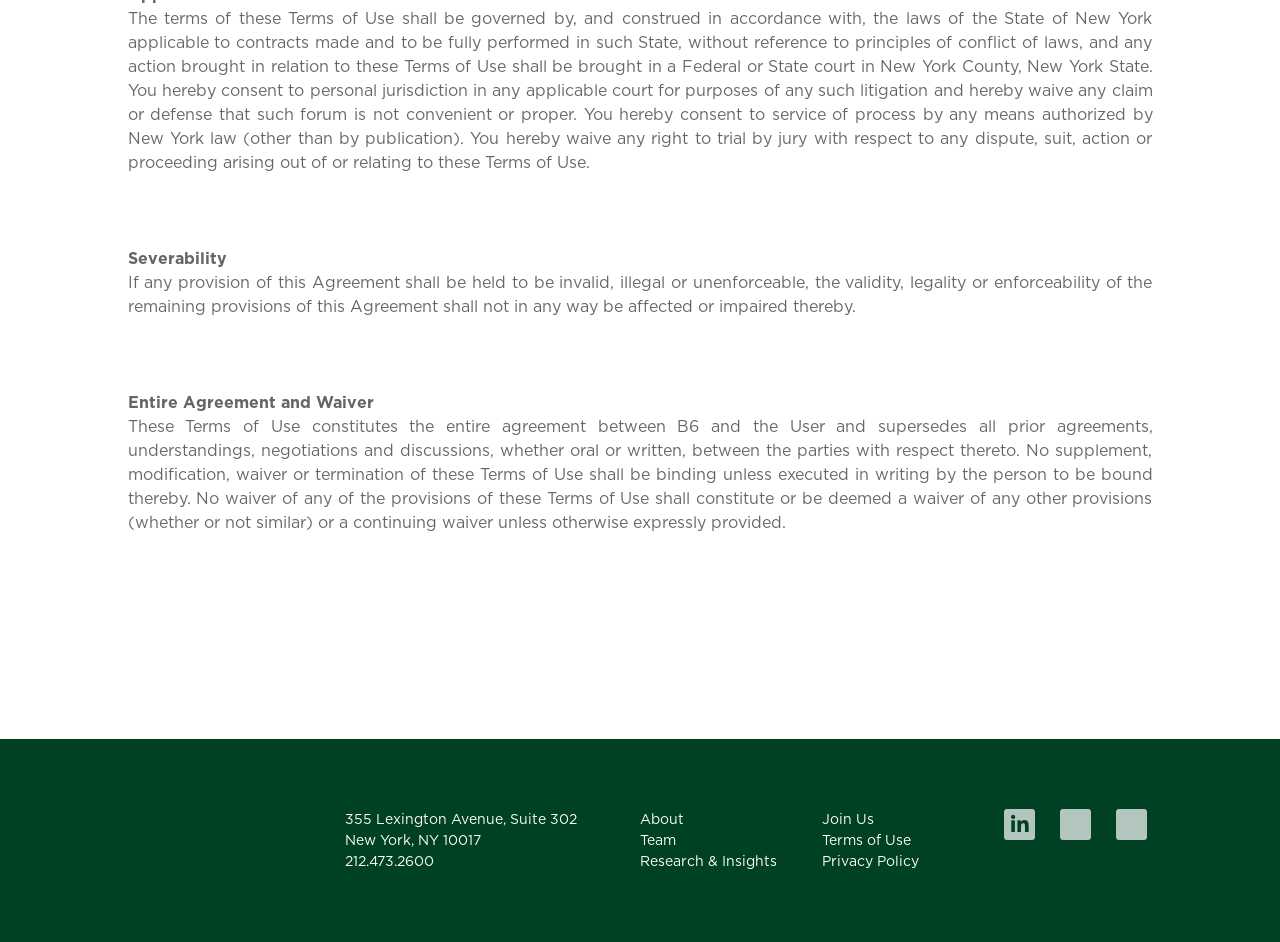Please pinpoint the bounding box coordinates for the region I should click to adhere to this instruction: "Check Privacy Policy".

[0.642, 0.905, 0.718, 0.922]